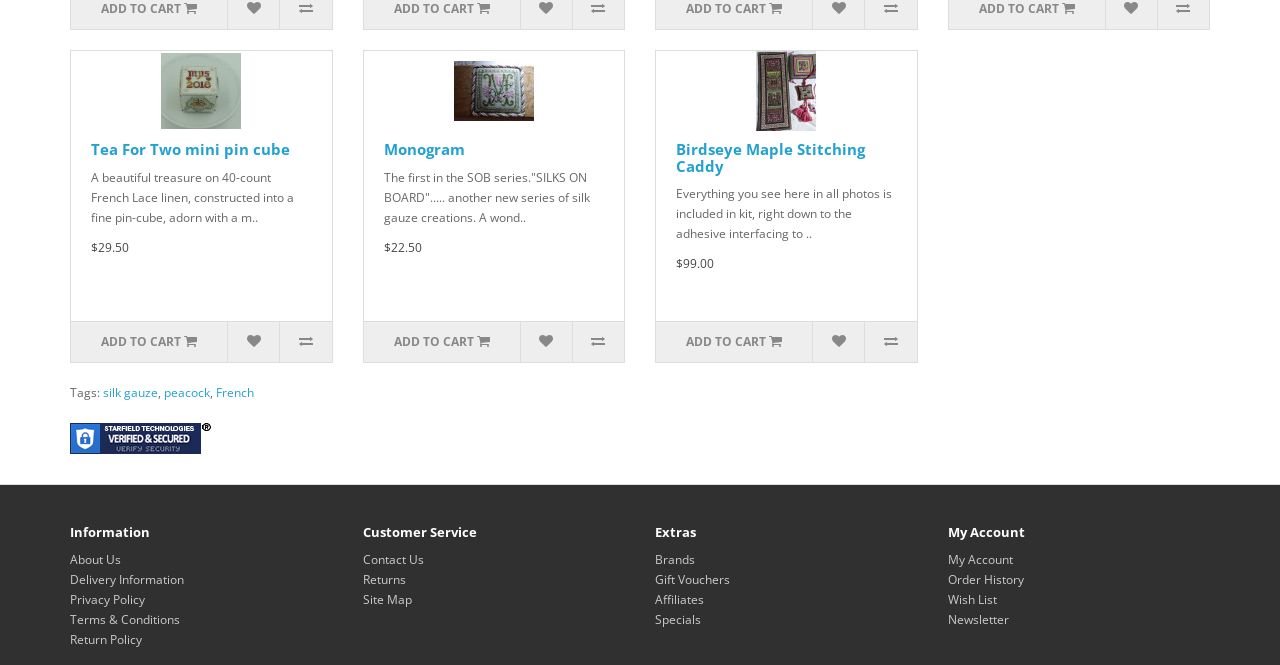What is the price of the Tea For Two mini pin cube?
Kindly answer the question with as much detail as you can.

I found the price of the Tea For Two mini pin cube by looking at the StaticText element with the text '$29.50' which is located below the heading 'Tea For Two mini pin cube'.